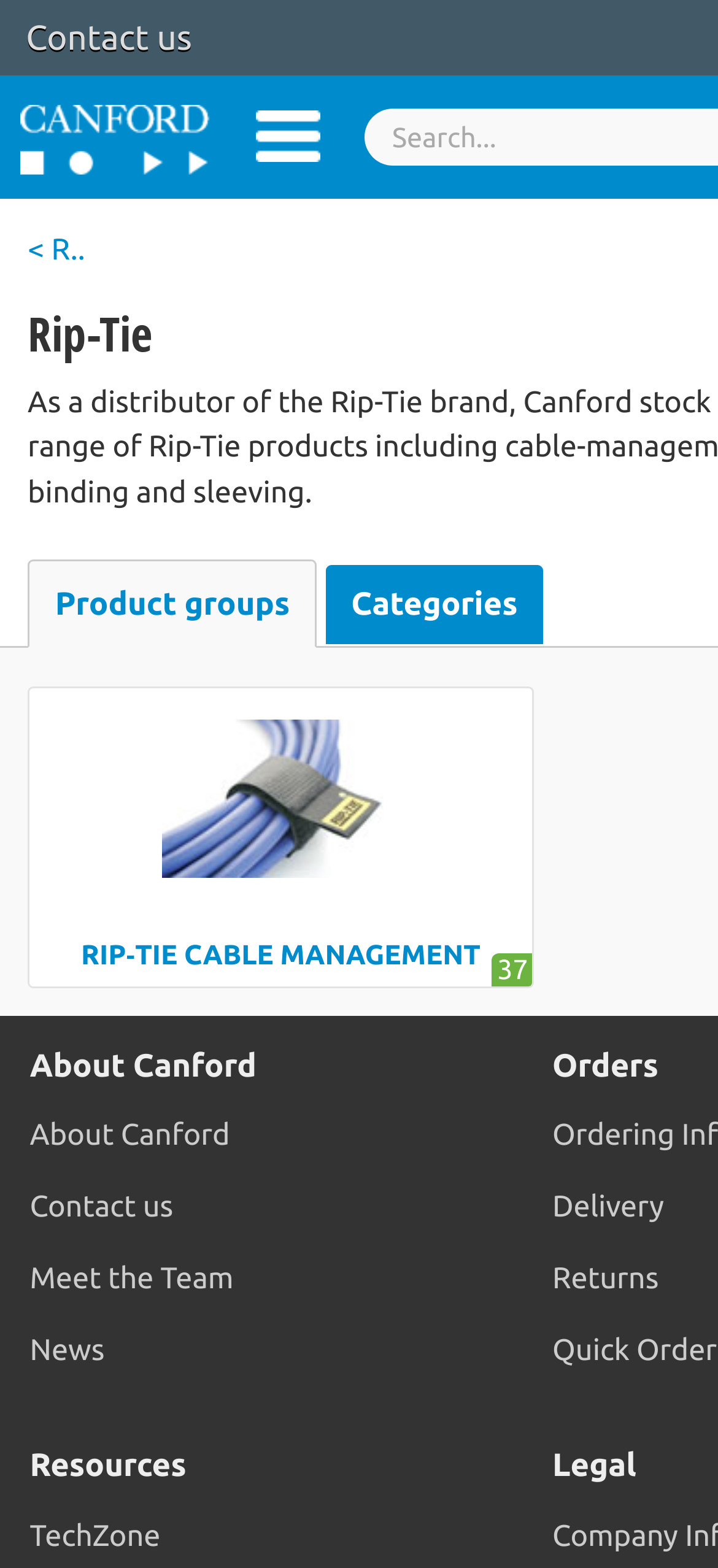What is the brand name of the products?
Utilize the information in the image to give a detailed answer to the question.

The brand name of the products can be determined by looking at the heading 'Rip-Tie' which is a prominent element on the webpage, indicating that the webpage is about Rip-Tie products.